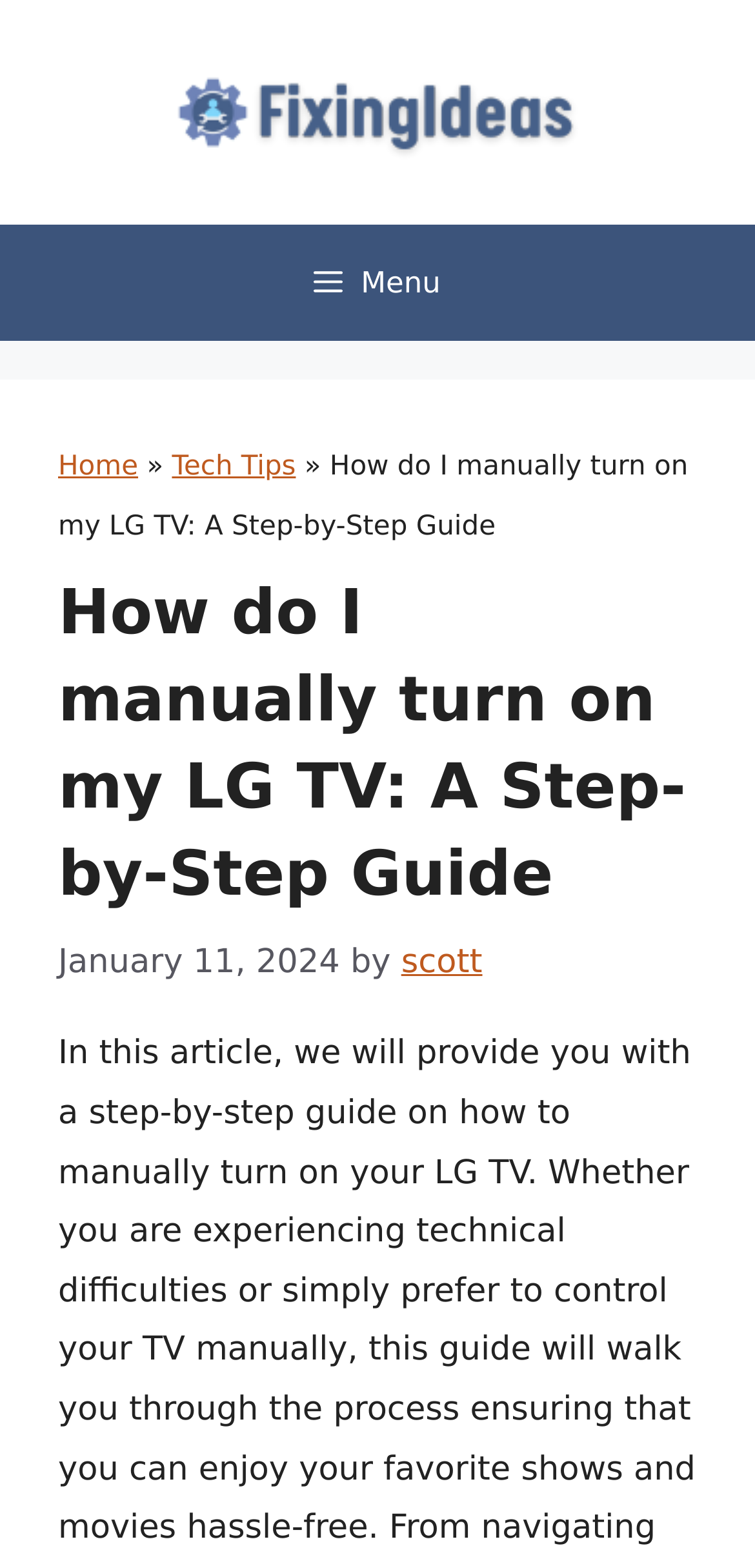Provide the bounding box coordinates of the HTML element described by the text: "alt="Fixing Ideas"". The coordinates should be in the format [left, top, right, bottom] with values between 0 and 1.

[0.218, 0.059, 0.782, 0.084]